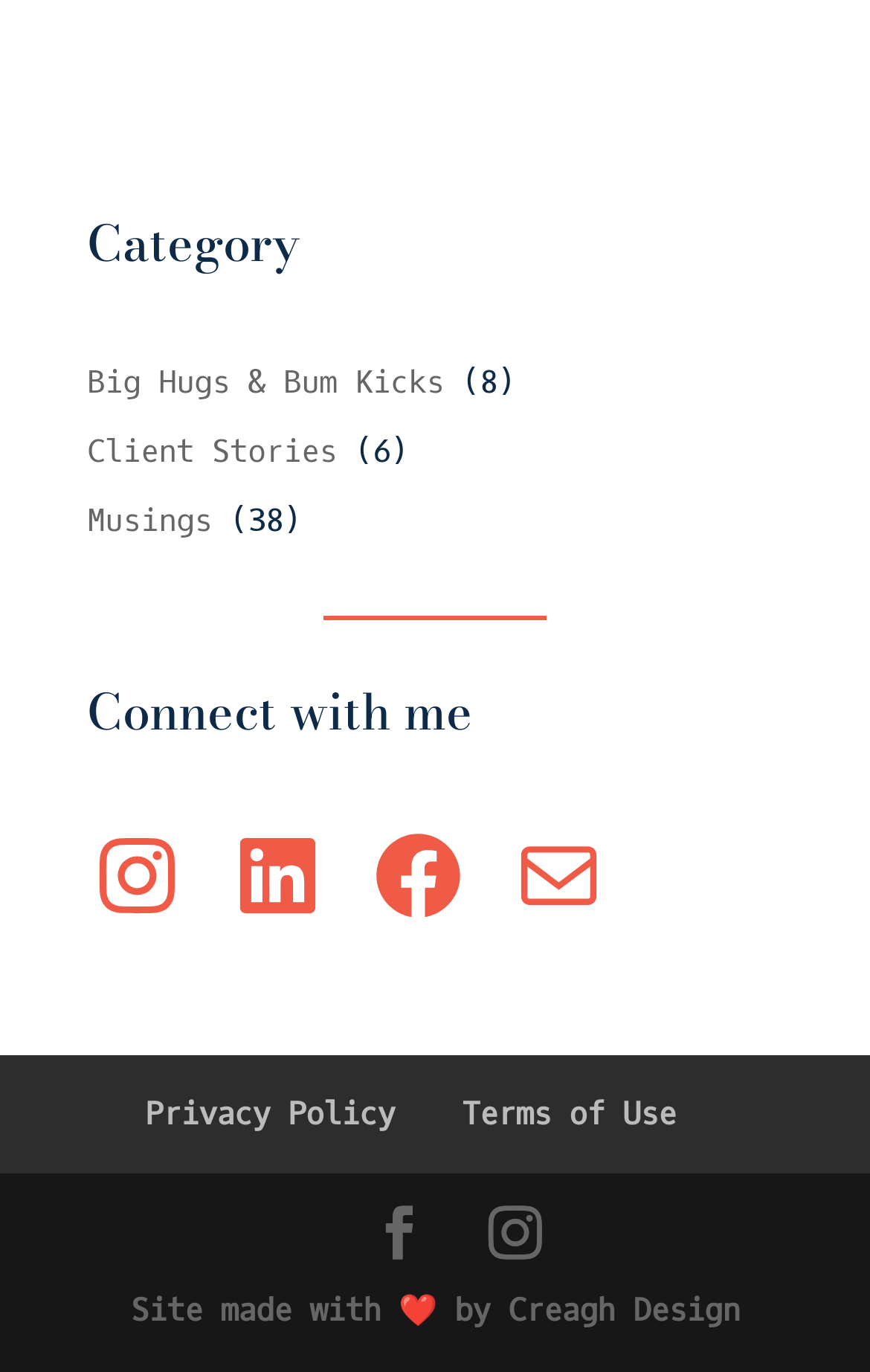Pinpoint the bounding box coordinates of the clickable element needed to complete the instruction: "Check privacy policy". The coordinates should be provided as four float numbers between 0 and 1: [left, top, right, bottom].

[0.167, 0.796, 0.454, 0.827]